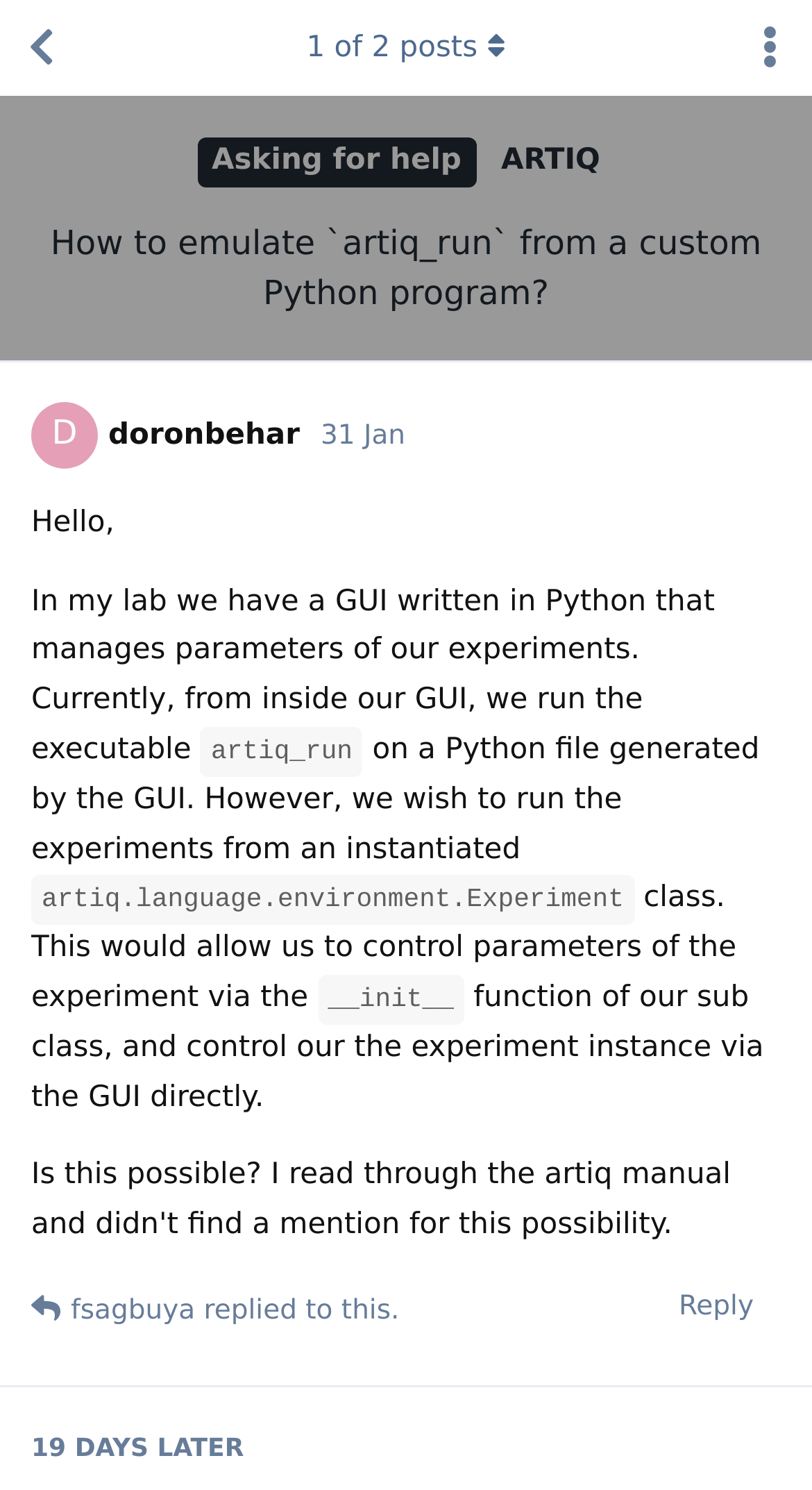Can you extract the headline from the webpage for me?

How to emulate `artiq_run` from a custom Python program?